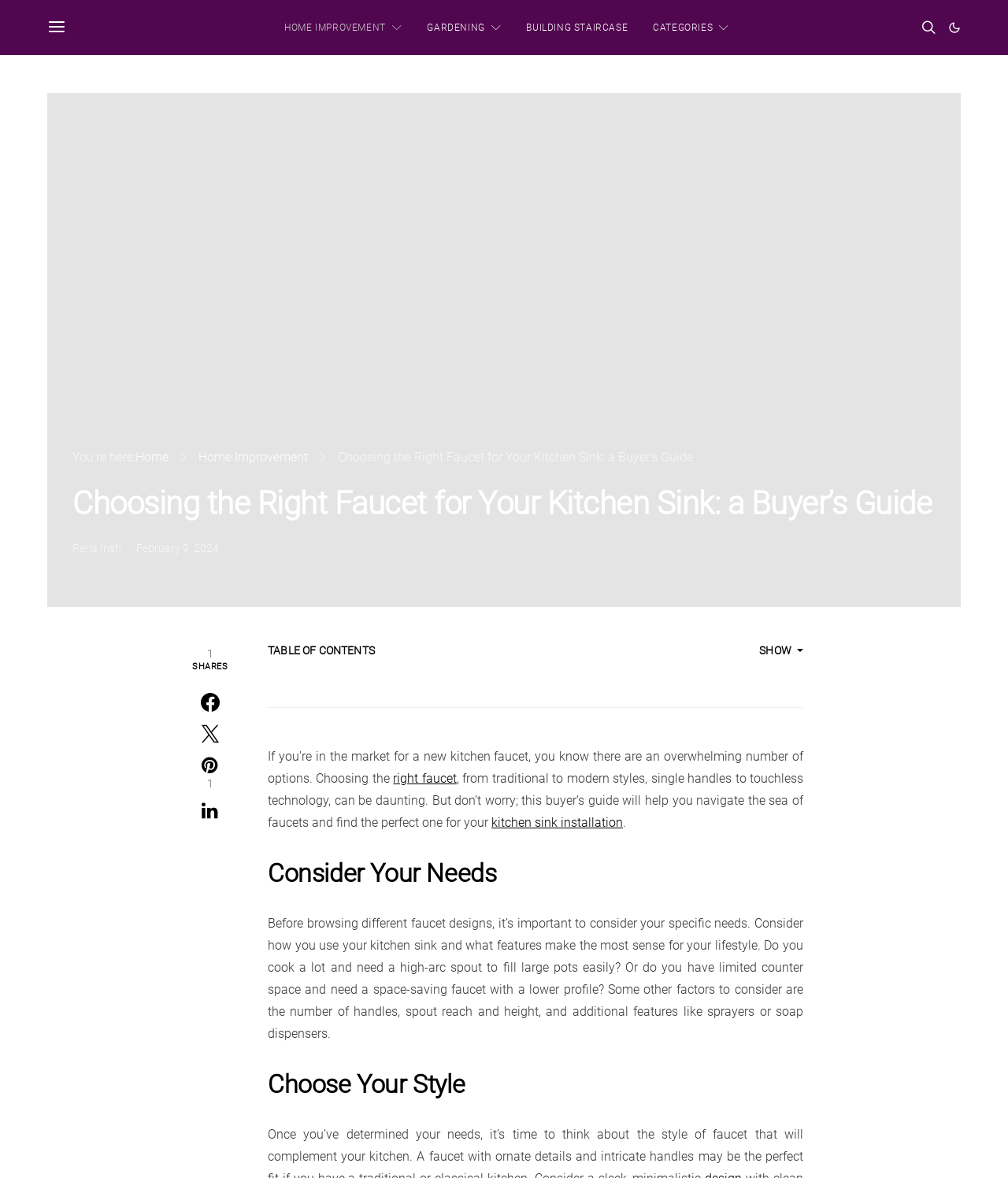Identify the bounding box for the element characterized by the following description: "Home".

[0.134, 0.381, 0.167, 0.394]